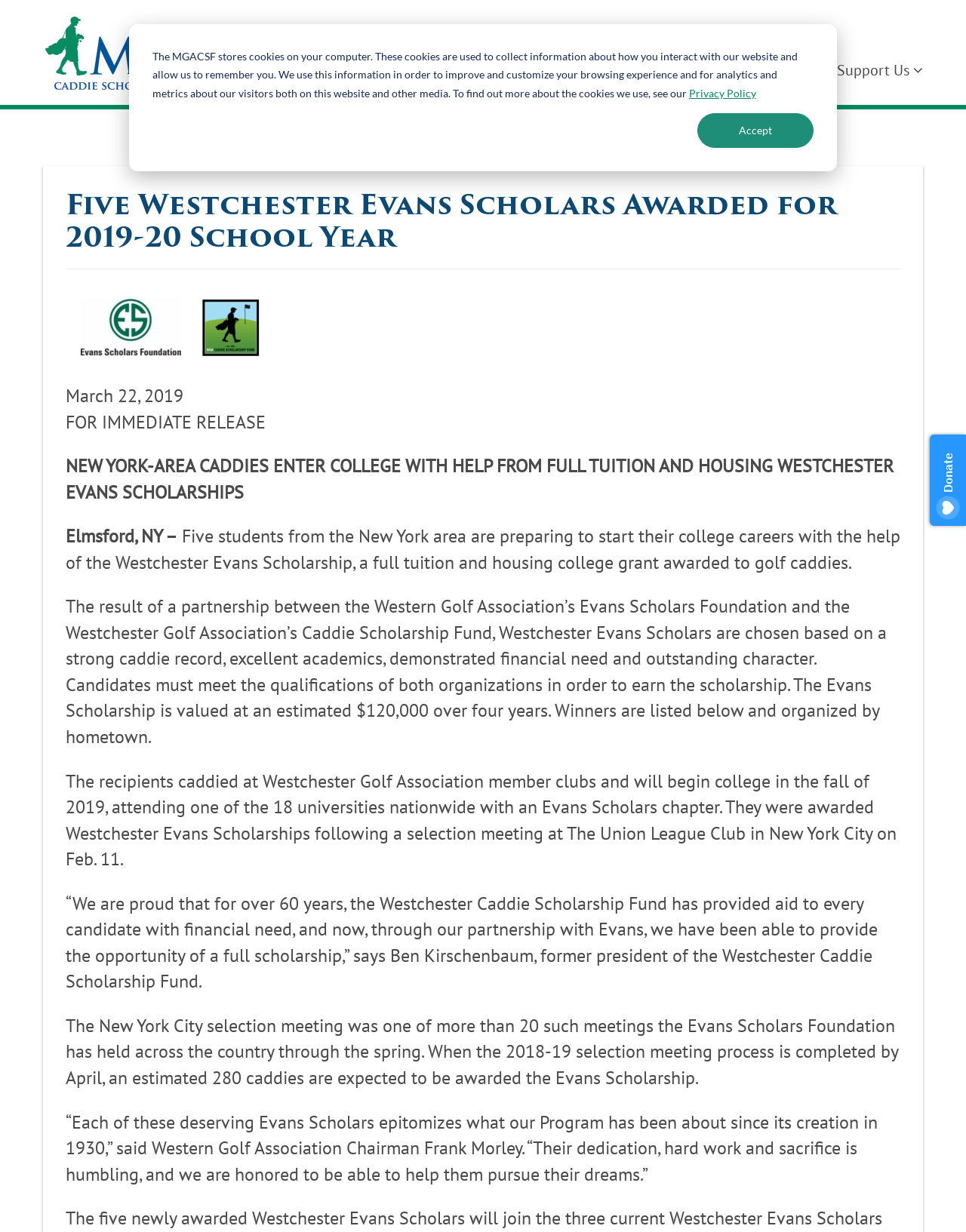Can you find the bounding box coordinates for the element that needs to be clicked to execute this instruction: "Click the 'Support Us' link"? The coordinates should be given as four float numbers between 0 and 1, i.e., [left, top, right, bottom].

[0.867, 0.042, 0.956, 0.072]